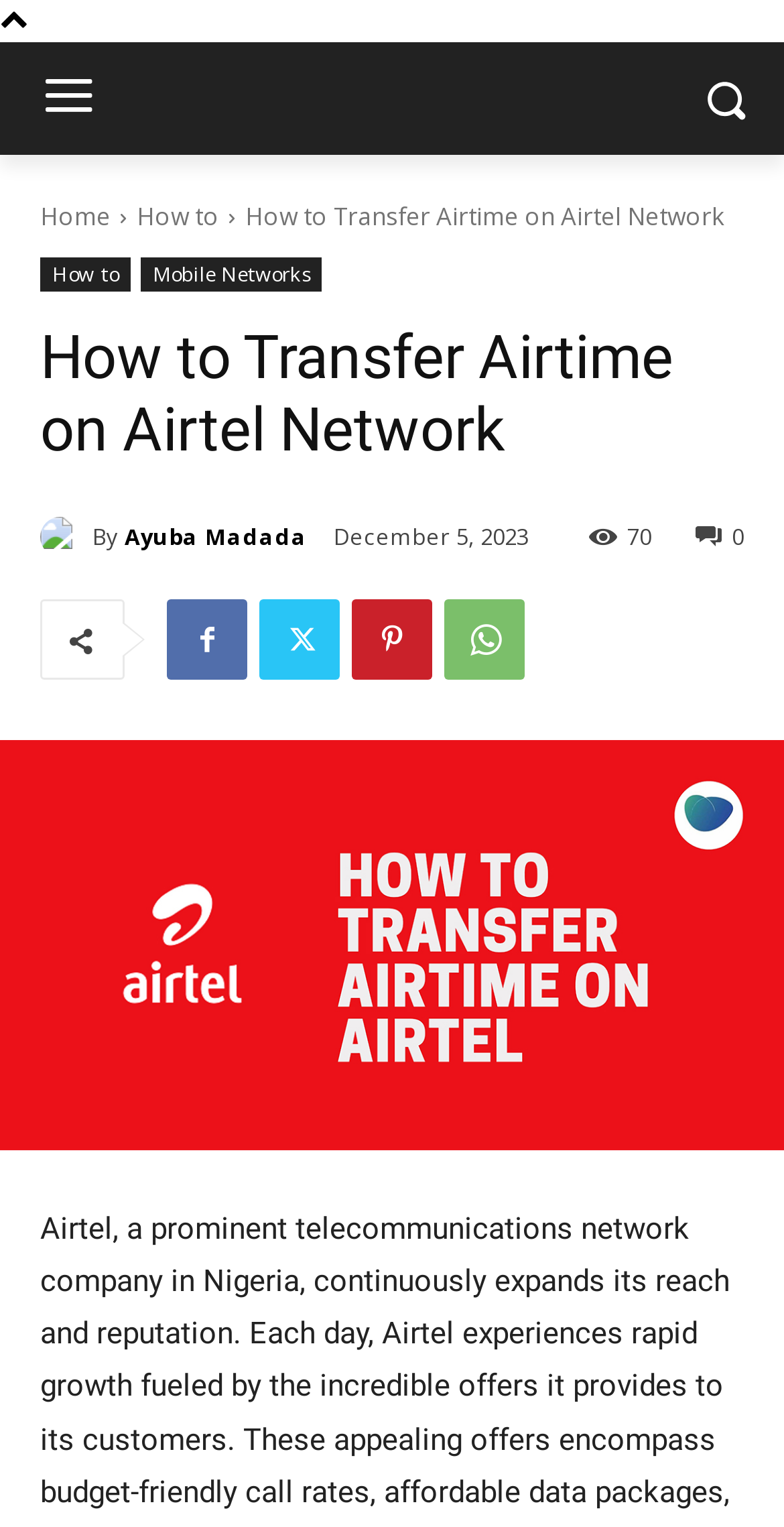Determine the bounding box coordinates of the clickable region to carry out the instruction: "Click on Mobile Networks".

[0.179, 0.169, 0.41, 0.191]